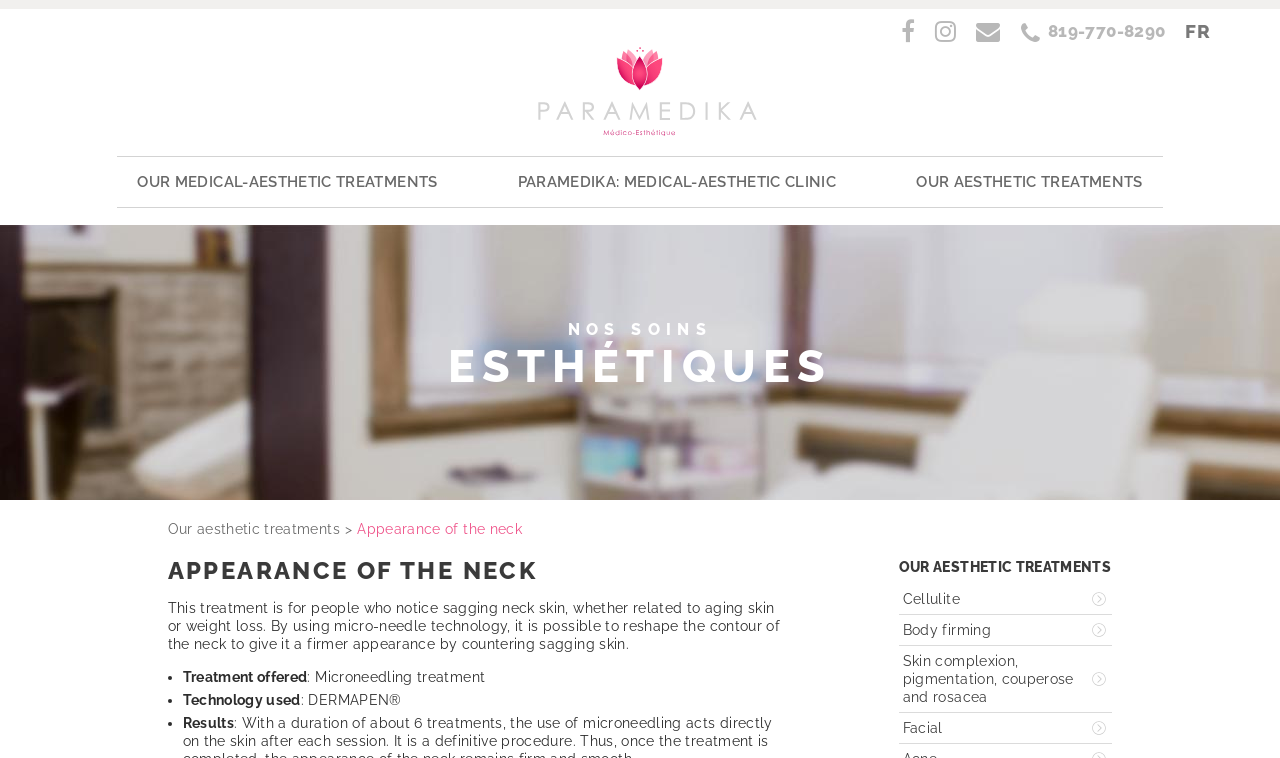Could you highlight the region that needs to be clicked to execute the instruction: "Explore aesthetic treatments"?

[0.716, 0.207, 0.893, 0.273]